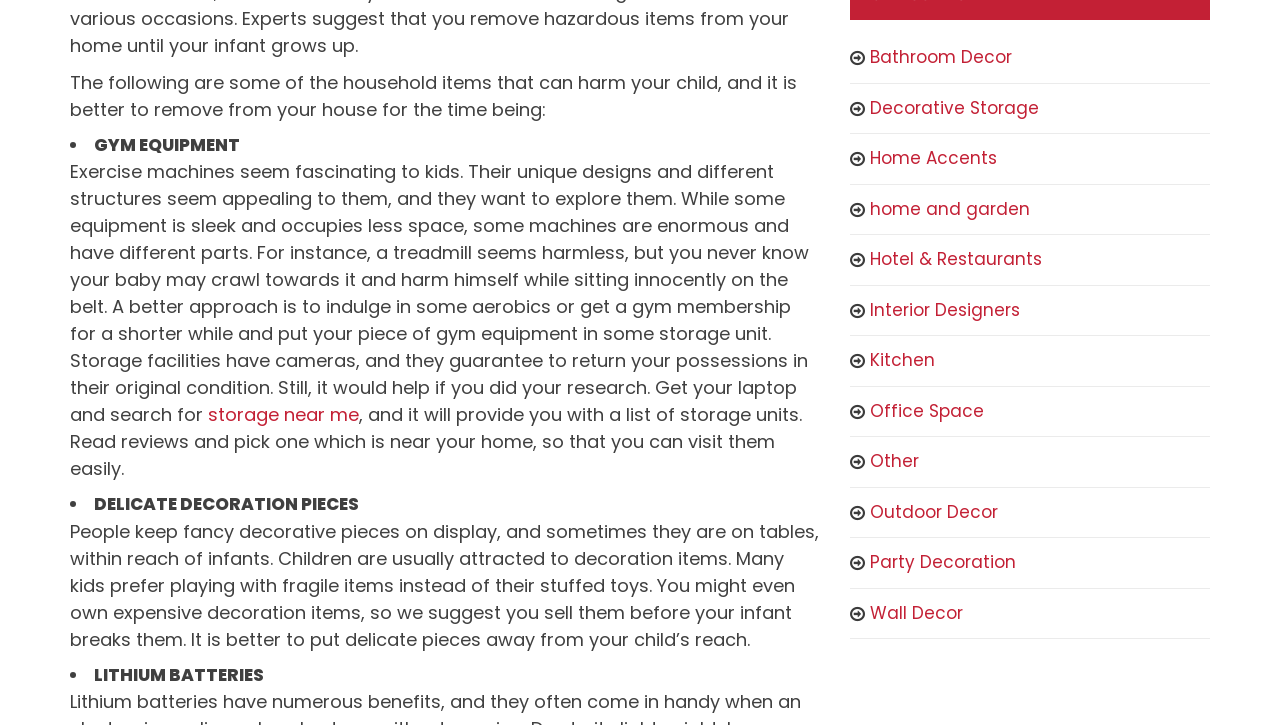Find and indicate the bounding box coordinates of the region you should select to follow the given instruction: "Check 'LITHIUM BATTERIES'".

[0.073, 0.914, 0.206, 0.947]